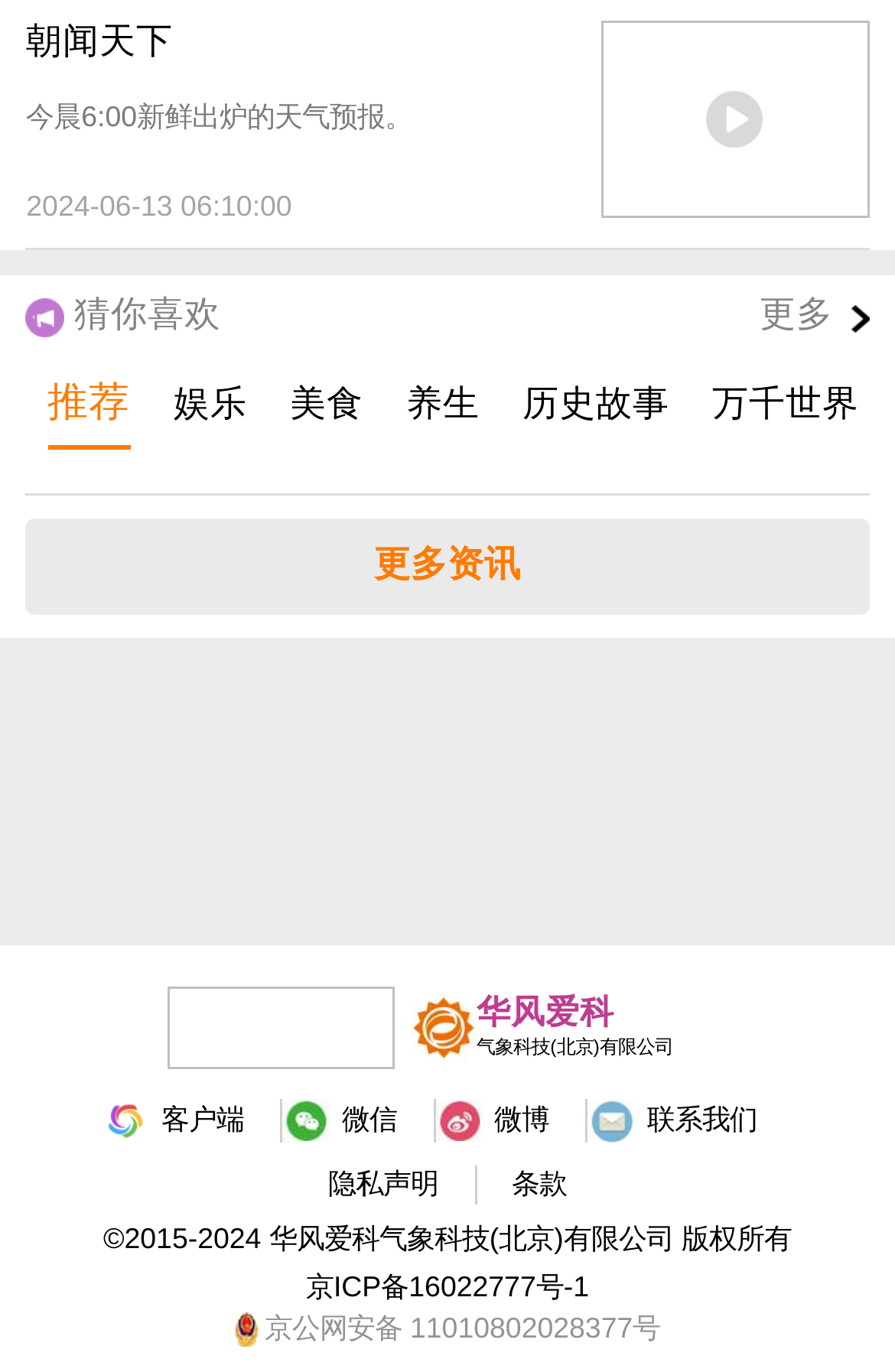What is the copyright information of the website?
Please provide a single word or phrase based on the screenshot.

©2015-2024 华风爱科气象科技(北京)有限公司